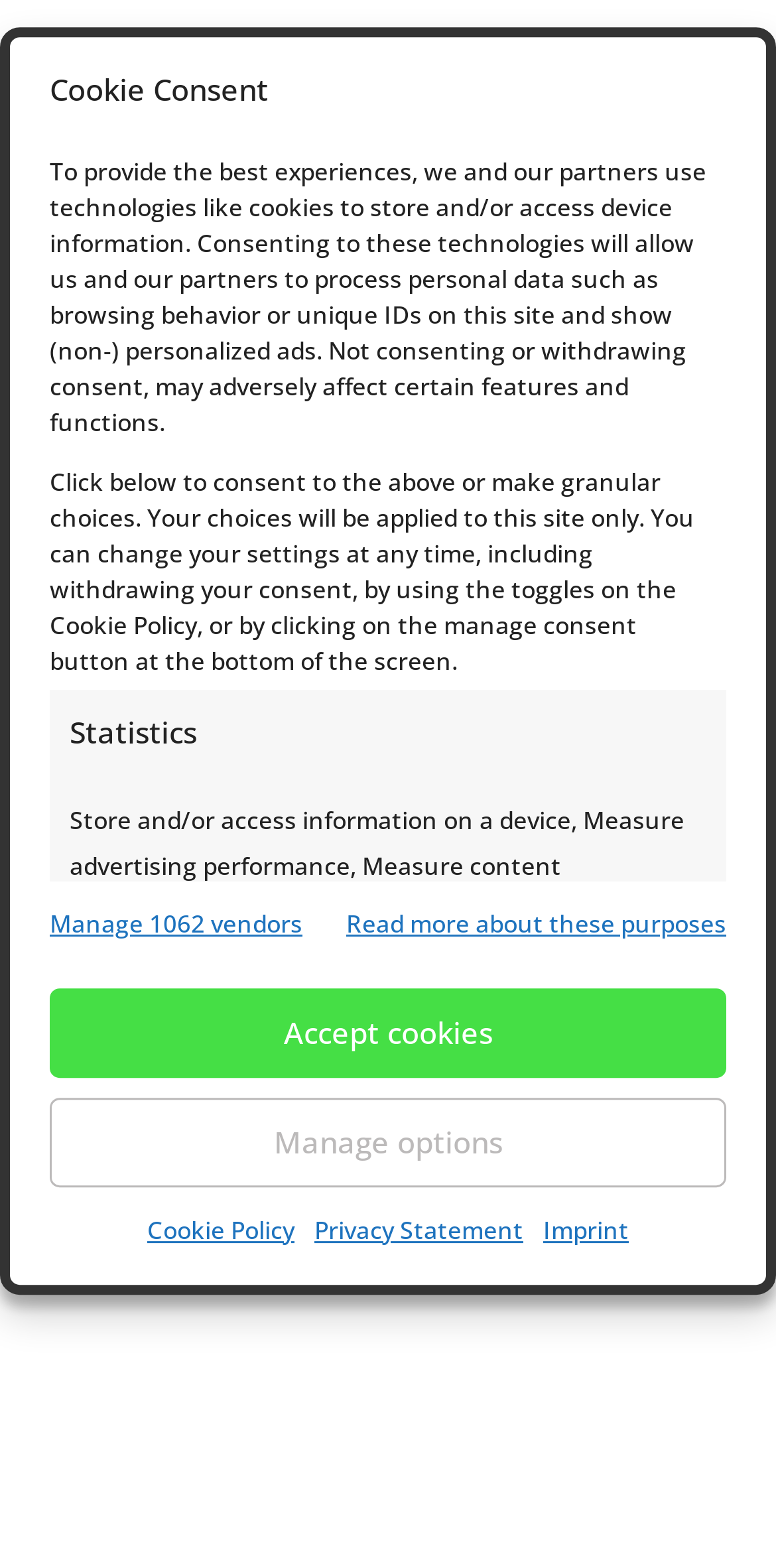Can you show the bounding box coordinates of the region to click on to complete the task described in the instruction: "Go to the Home page"?

[0.025, 0.107, 0.13, 0.131]